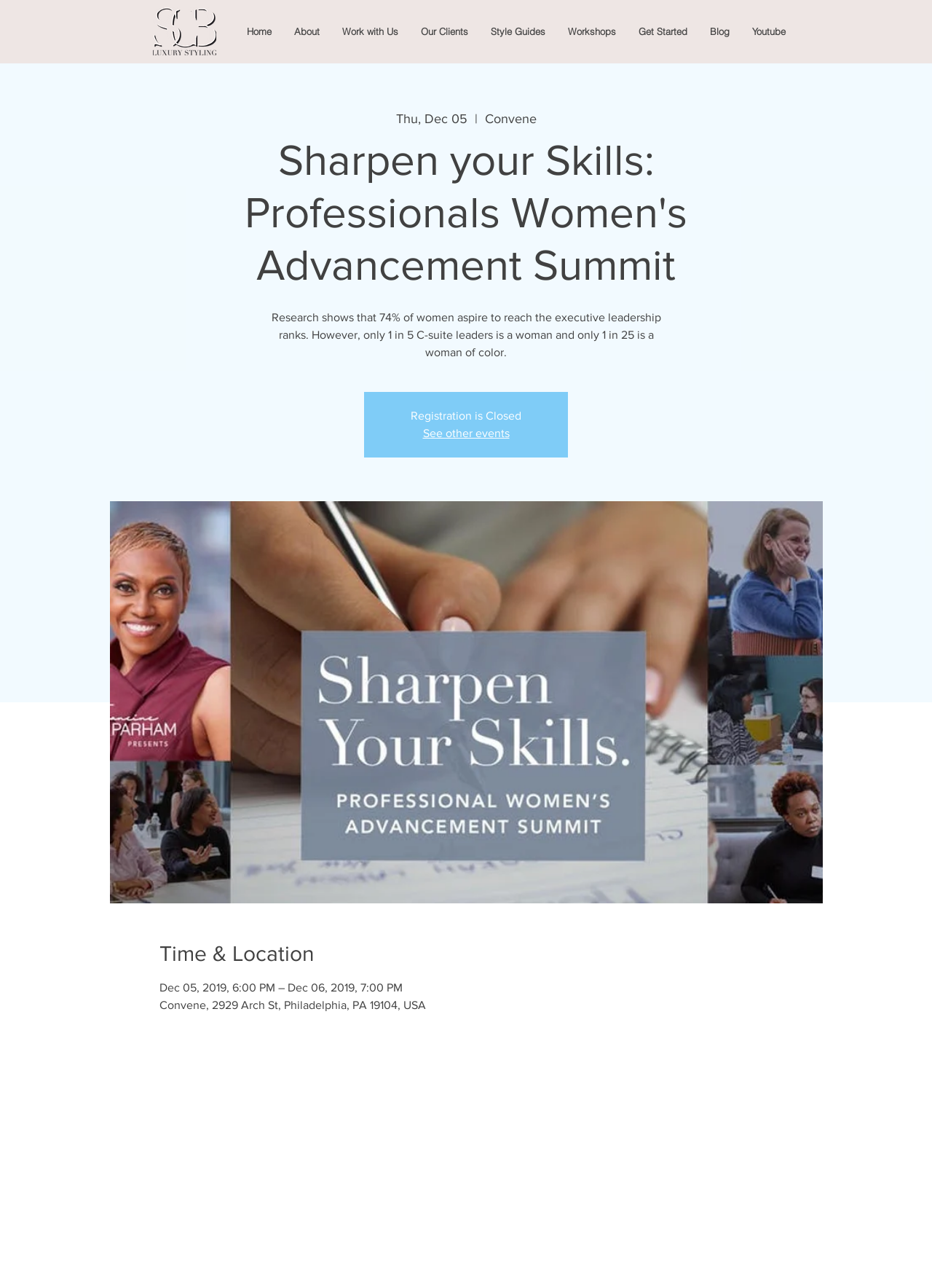How many links are there in the navigation menu?
Kindly offer a comprehensive and detailed response to the question.

I counted the links in the navigation menu, which are 'Home', 'About', 'Work with Us', 'Our Clients', 'Style Guides', 'Workshops', 'Get Started', 'Blog', and 'Youtube'.